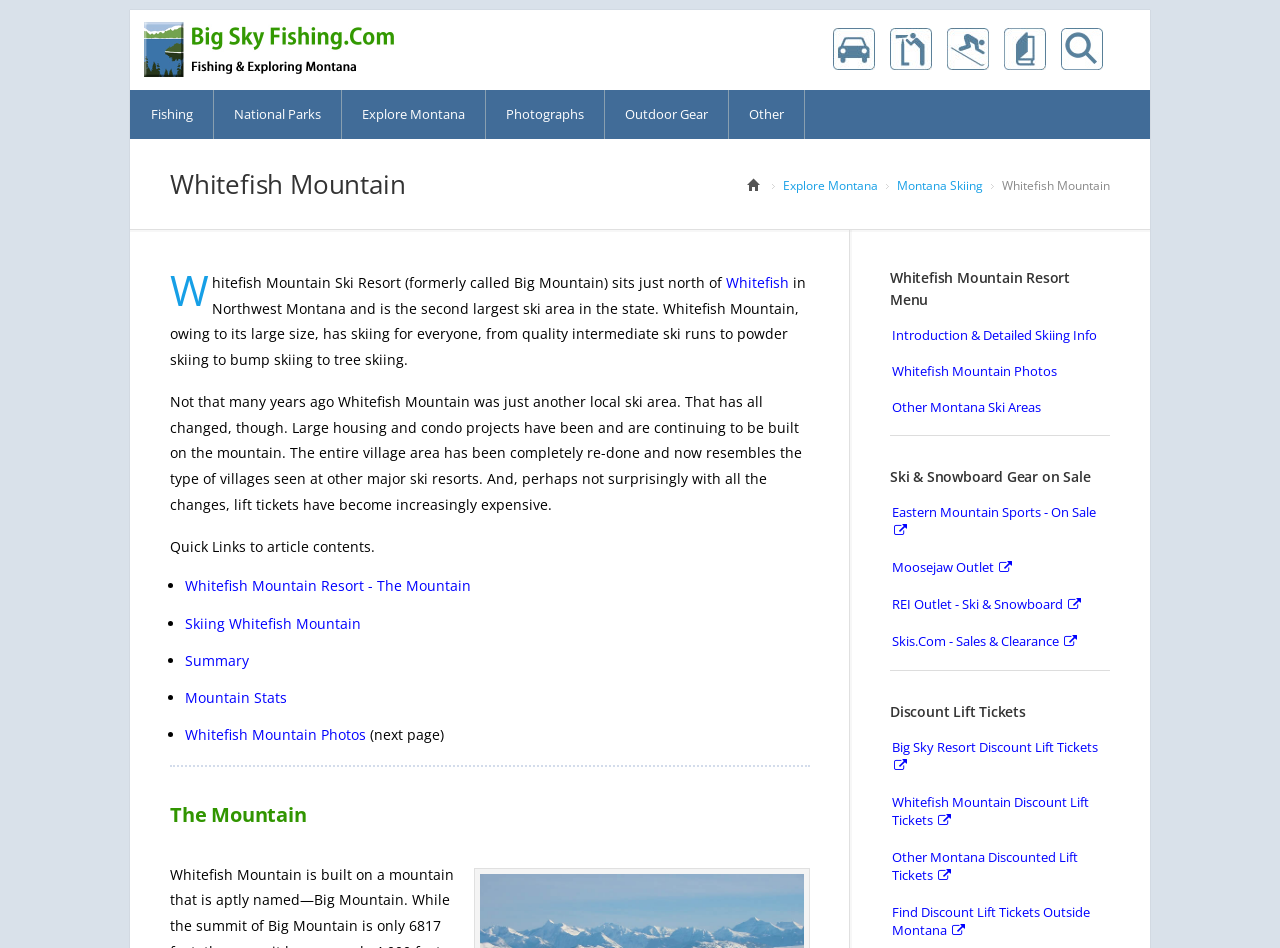What is the name of the mountain resort?
Give a detailed and exhaustive answer to the question.

The name of the mountain resort can be found in the heading element with the text 'Whitefish Mountain' and also in the static text element with the text 'Whitefish Mountain Ski Resort (formerly called Big Mountain) sits just north of'.